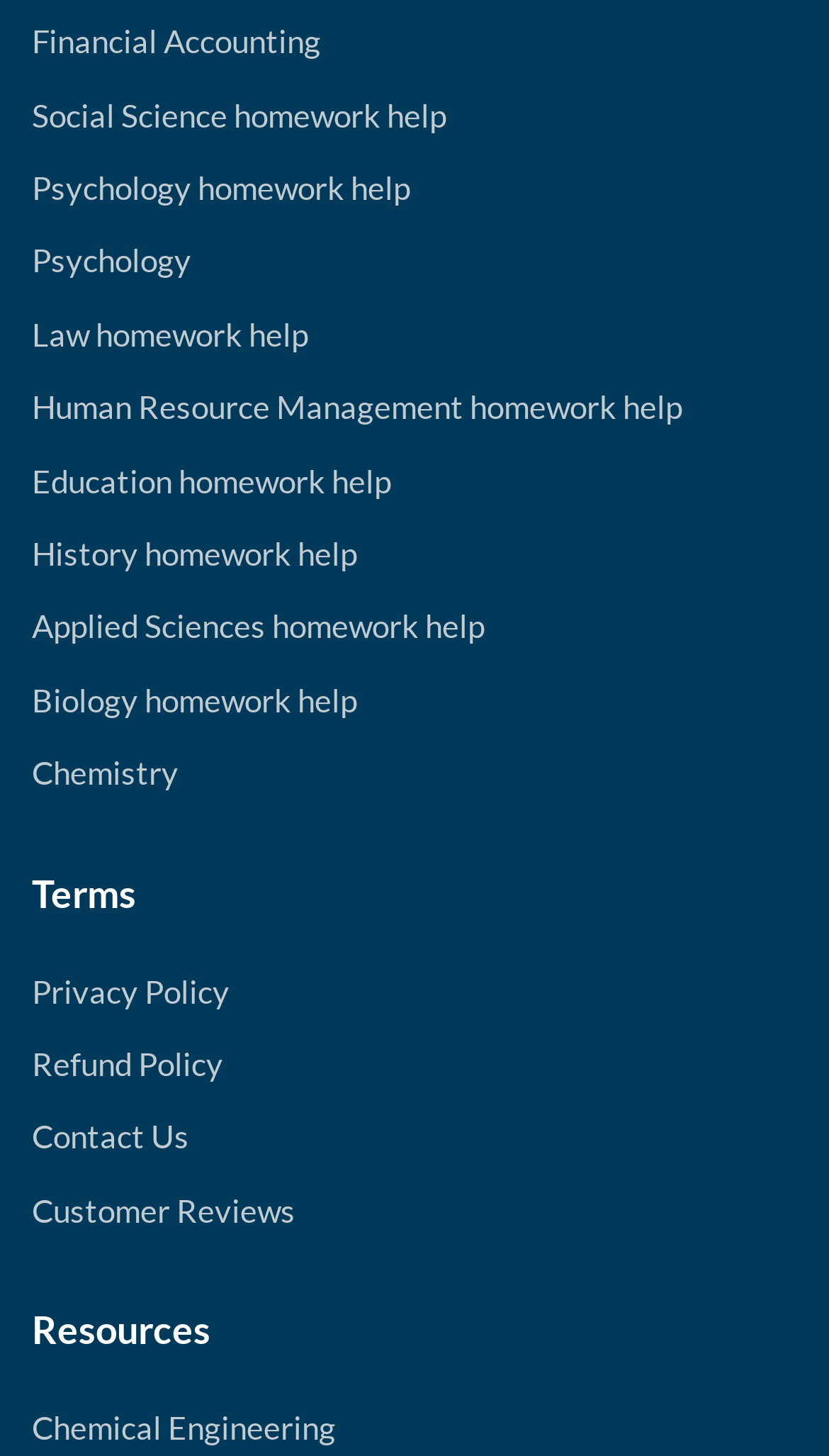Predict the bounding box for the UI component with the following description: "Human Resource Management homework help".

[0.038, 0.257, 0.823, 0.284]